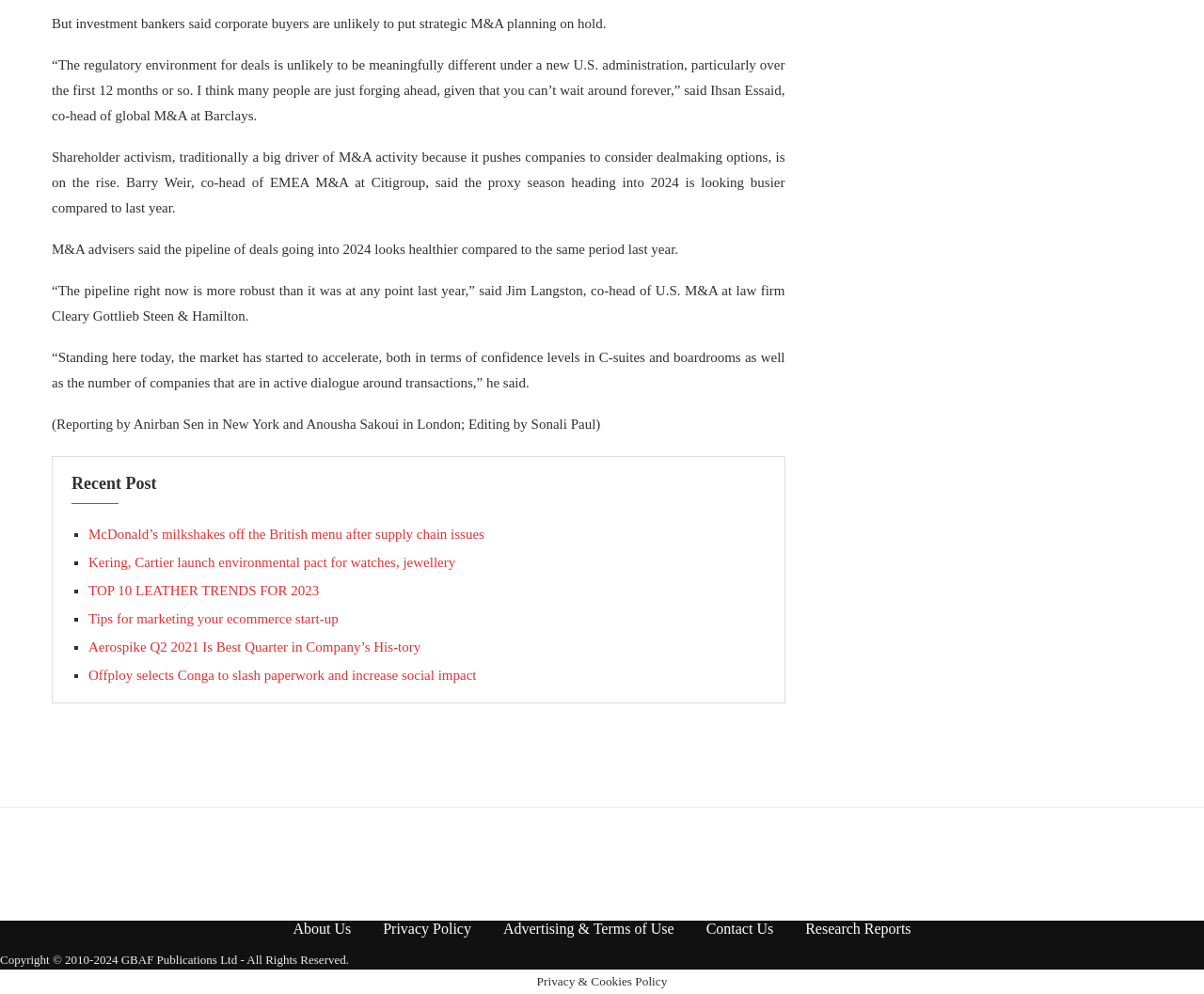Using the element description: "Advertising & Terms of Use", determine the bounding box coordinates for the specified UI element. The coordinates should be four float numbers between 0 and 1, [left, top, right, bottom].

[0.418, 0.927, 0.56, 0.943]